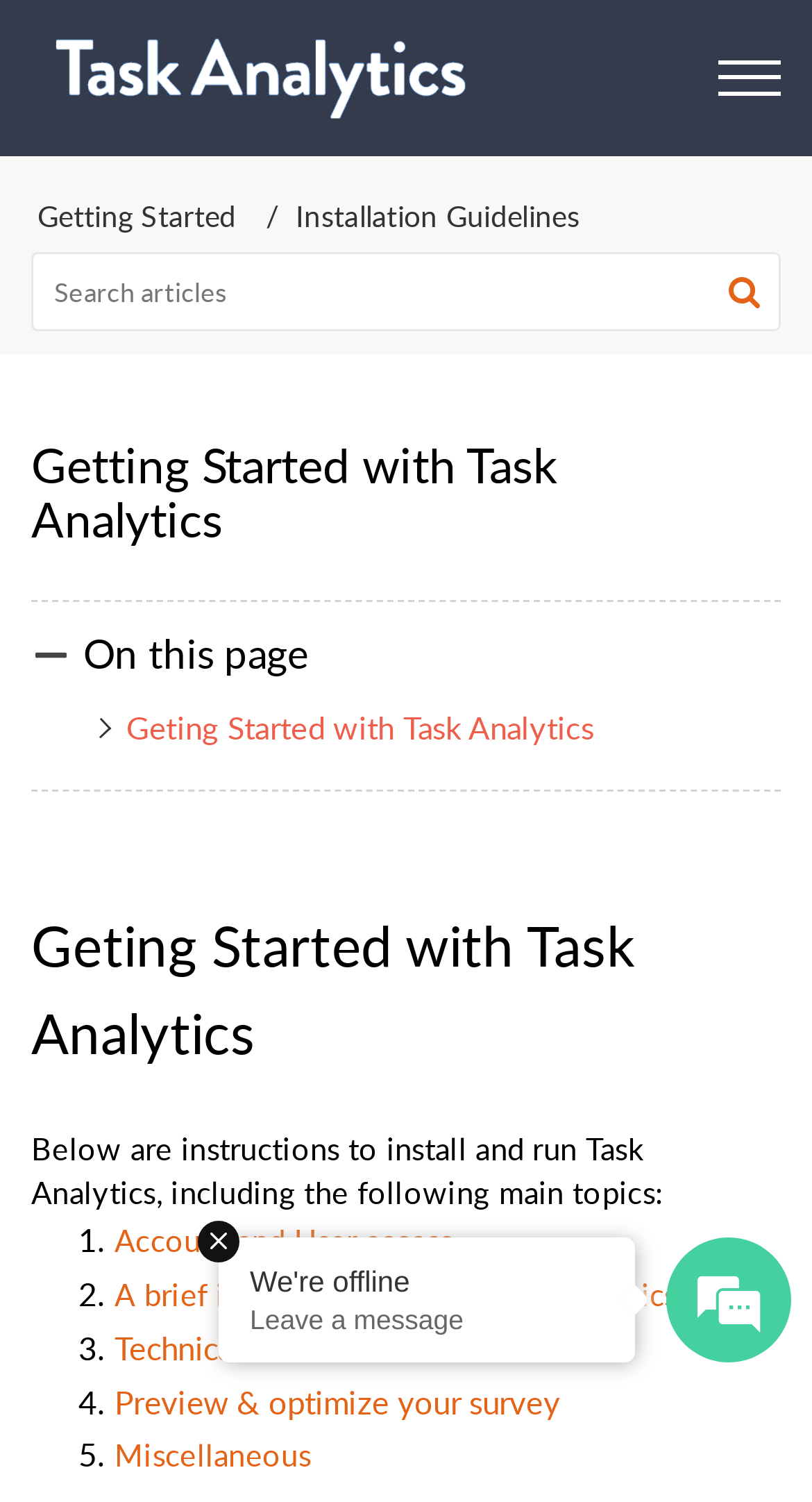Identify the headline of the webpage and generate its text content.

Getting Started with Task Analytics